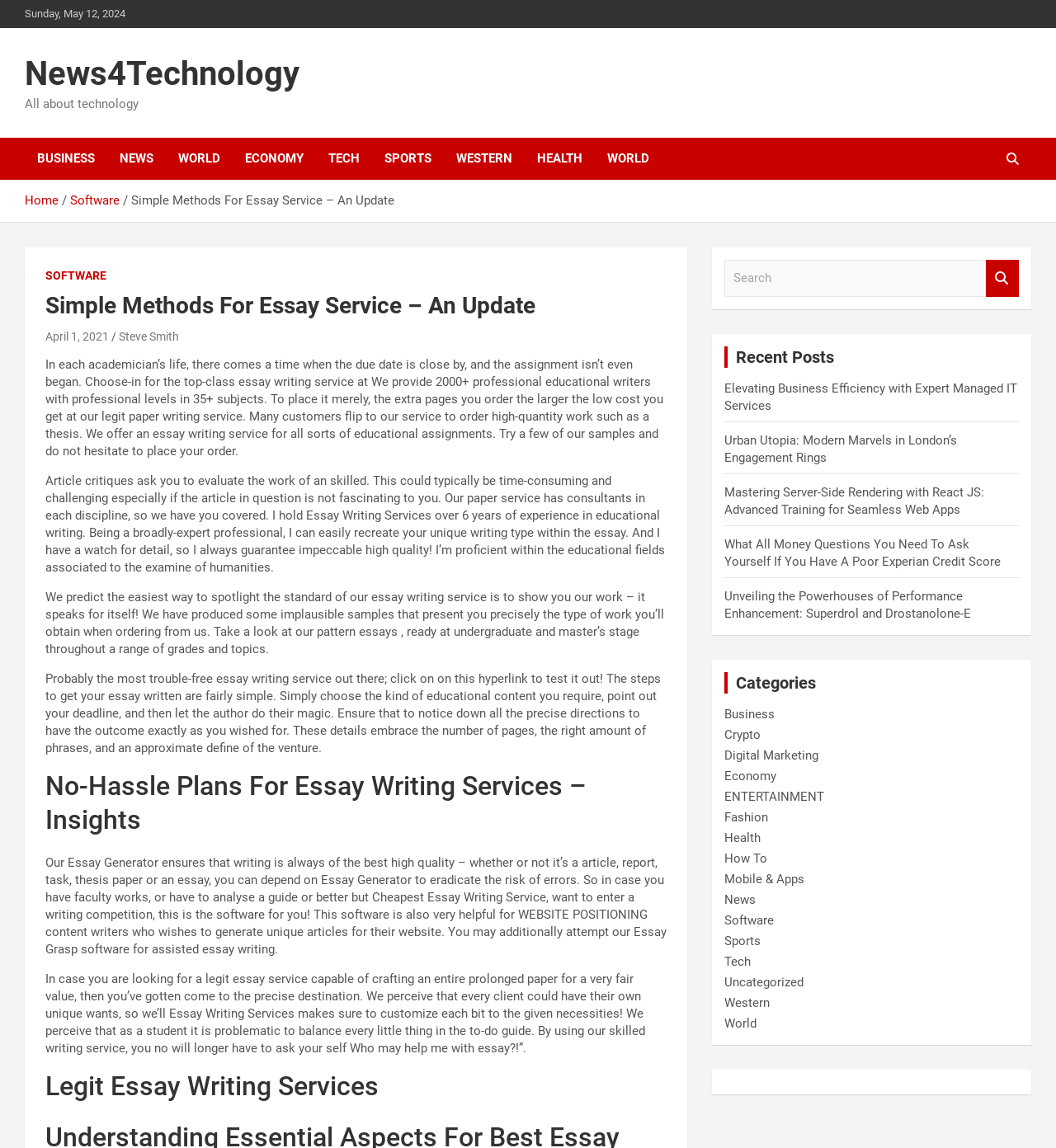Identify the bounding box coordinates for the element you need to click to achieve the following task: "Read the 'Recent Posts'". The coordinates must be four float values ranging from 0 to 1, formatted as [left, top, right, bottom].

[0.686, 0.301, 0.965, 0.32]